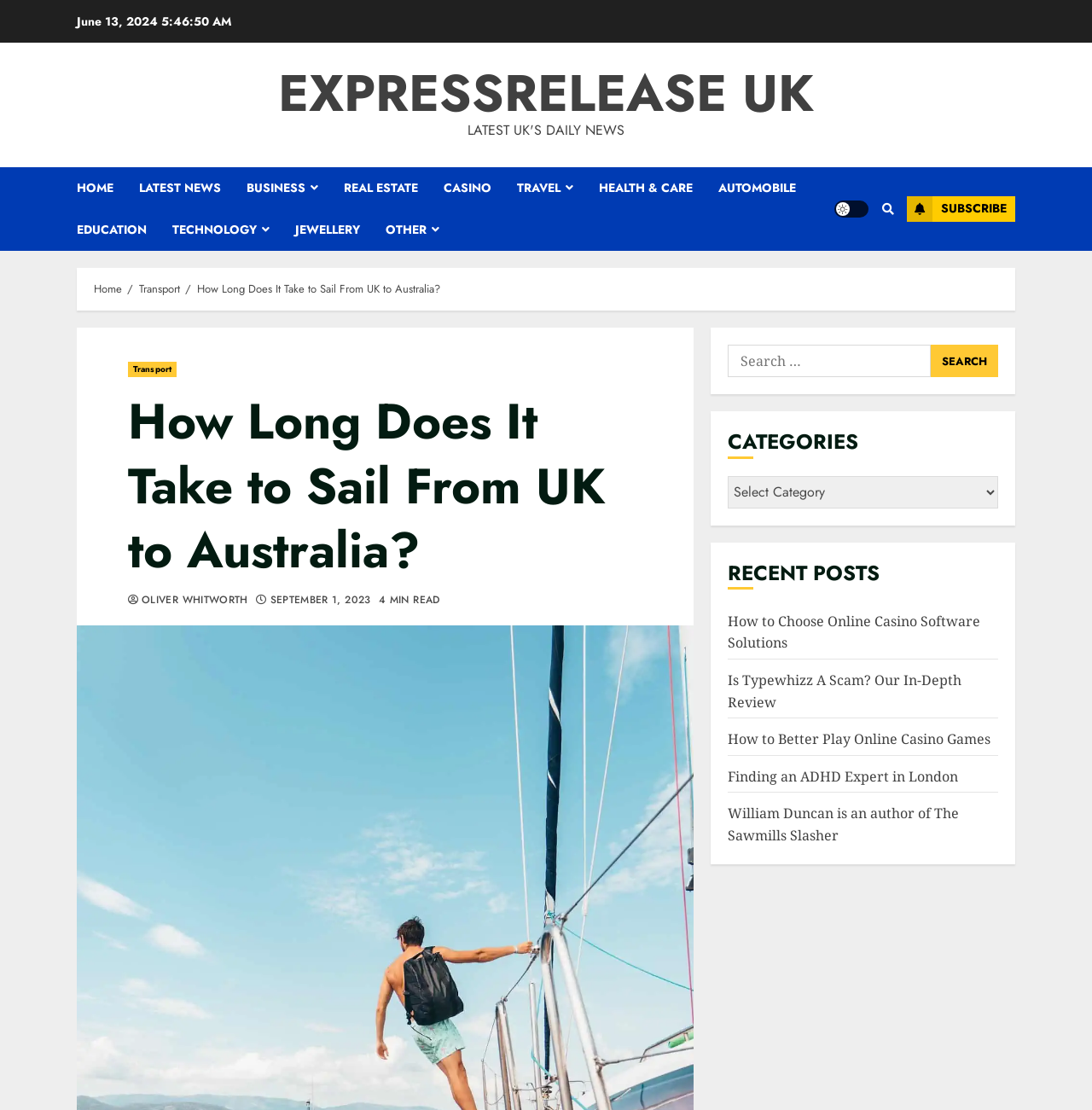Identify the bounding box coordinates of the clickable region to carry out the given instruction: "Click on the 'HOME' link".

[0.07, 0.15, 0.127, 0.188]